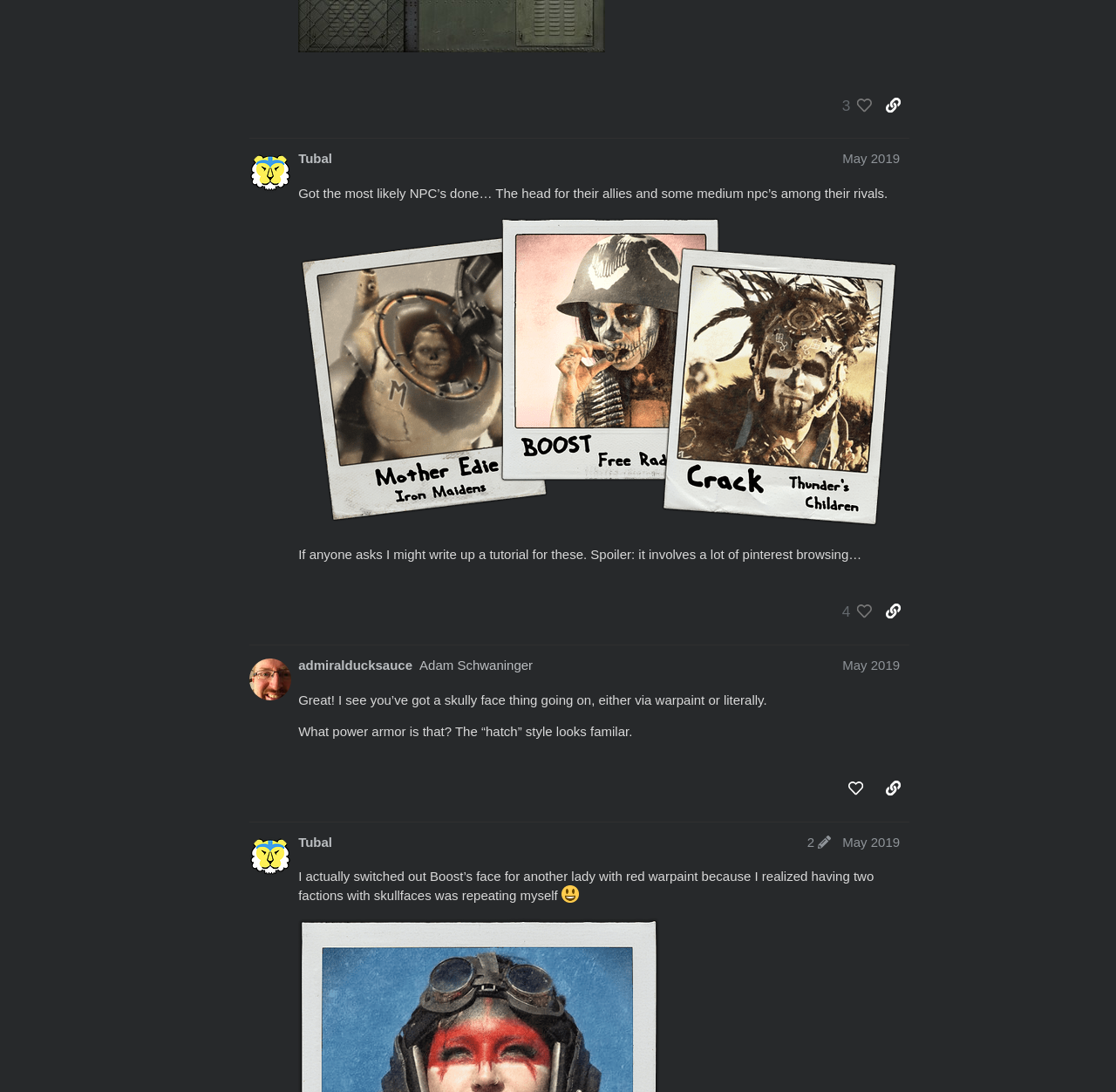Find the bounding box coordinates for the element that must be clicked to complete the instruction: "View likes on post #4". The coordinates should be four float numbers between 0 and 1, indicated as [left, top, right, bottom].

[0.747, 0.083, 0.781, 0.11]